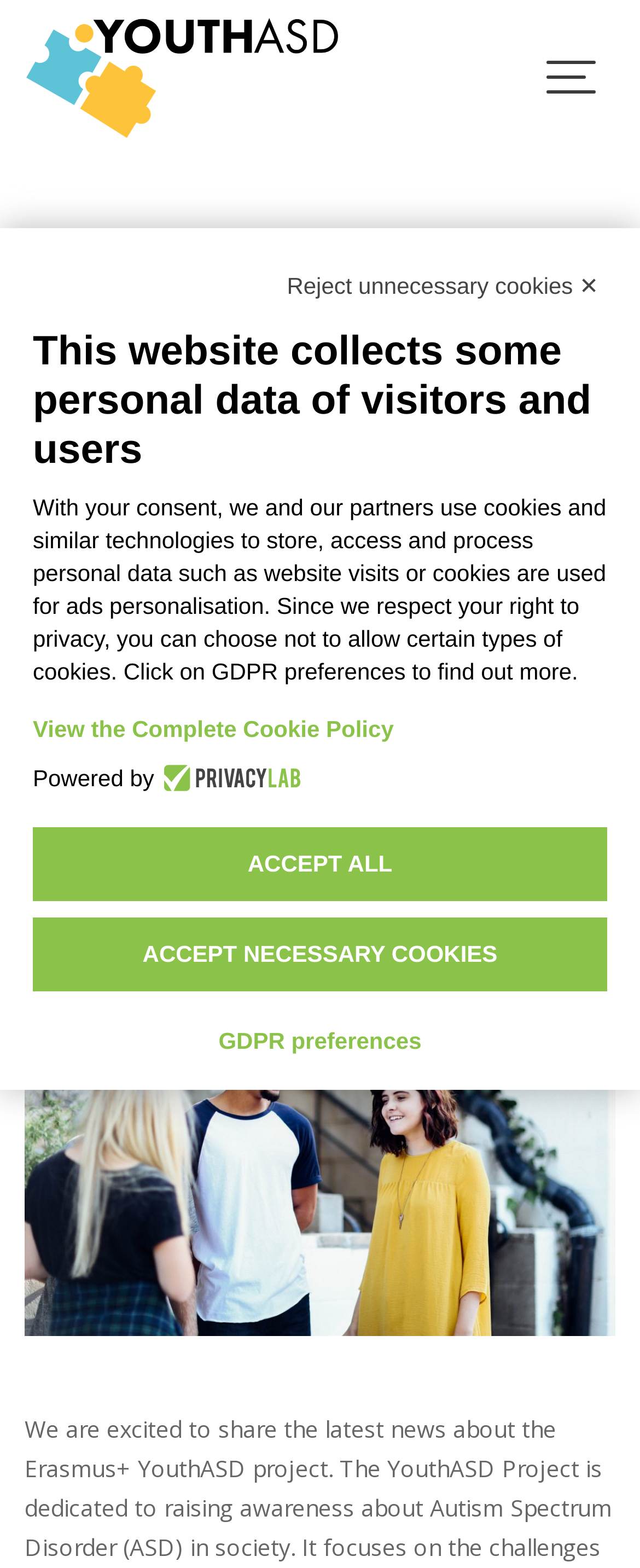Can you provide the bounding box coordinates for the element that should be clicked to implement the instruction: "browse reno addict"?

None